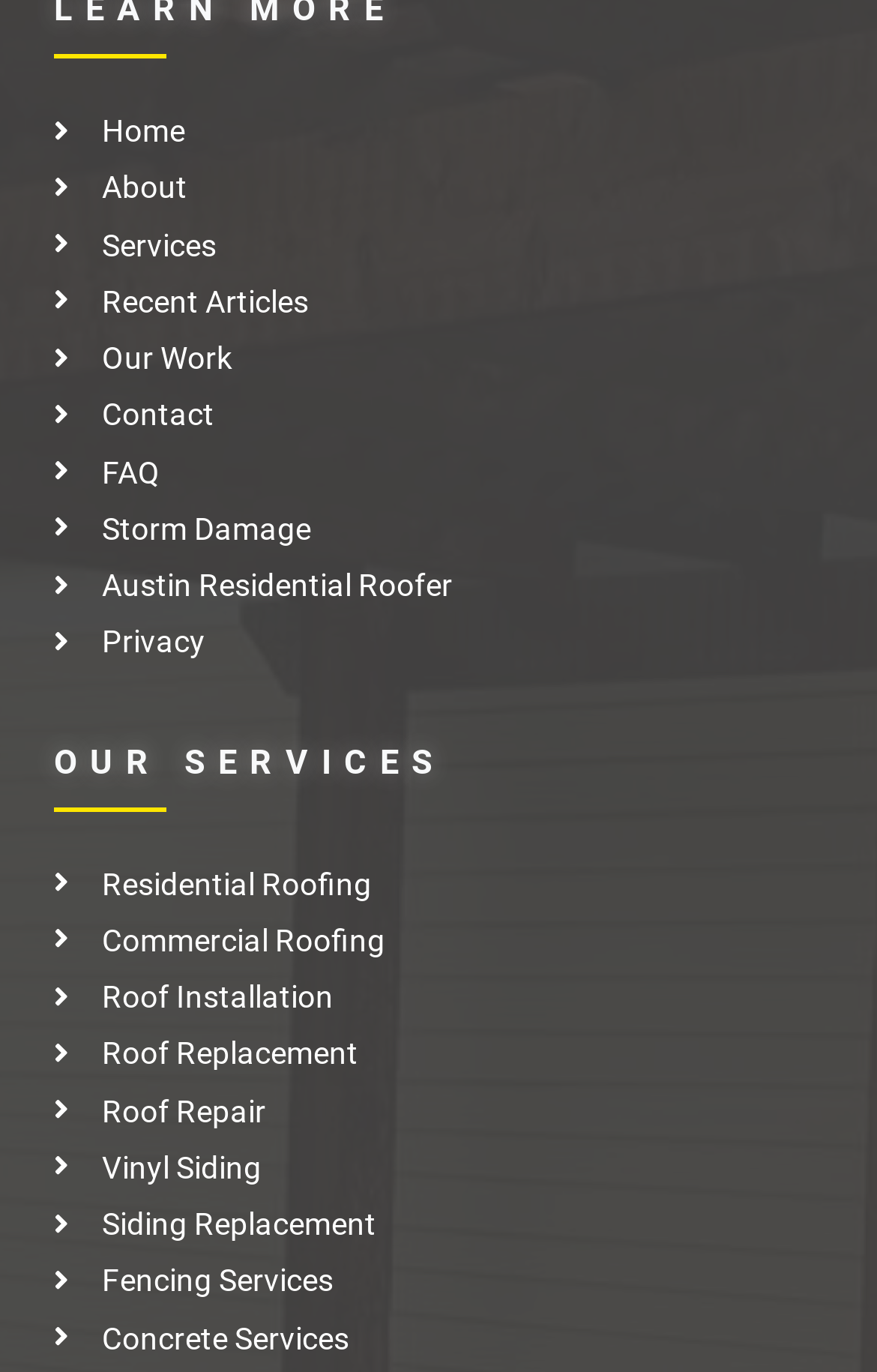How many links are in the top navigation menu?
Look at the screenshot and respond with a single word or phrase.

9